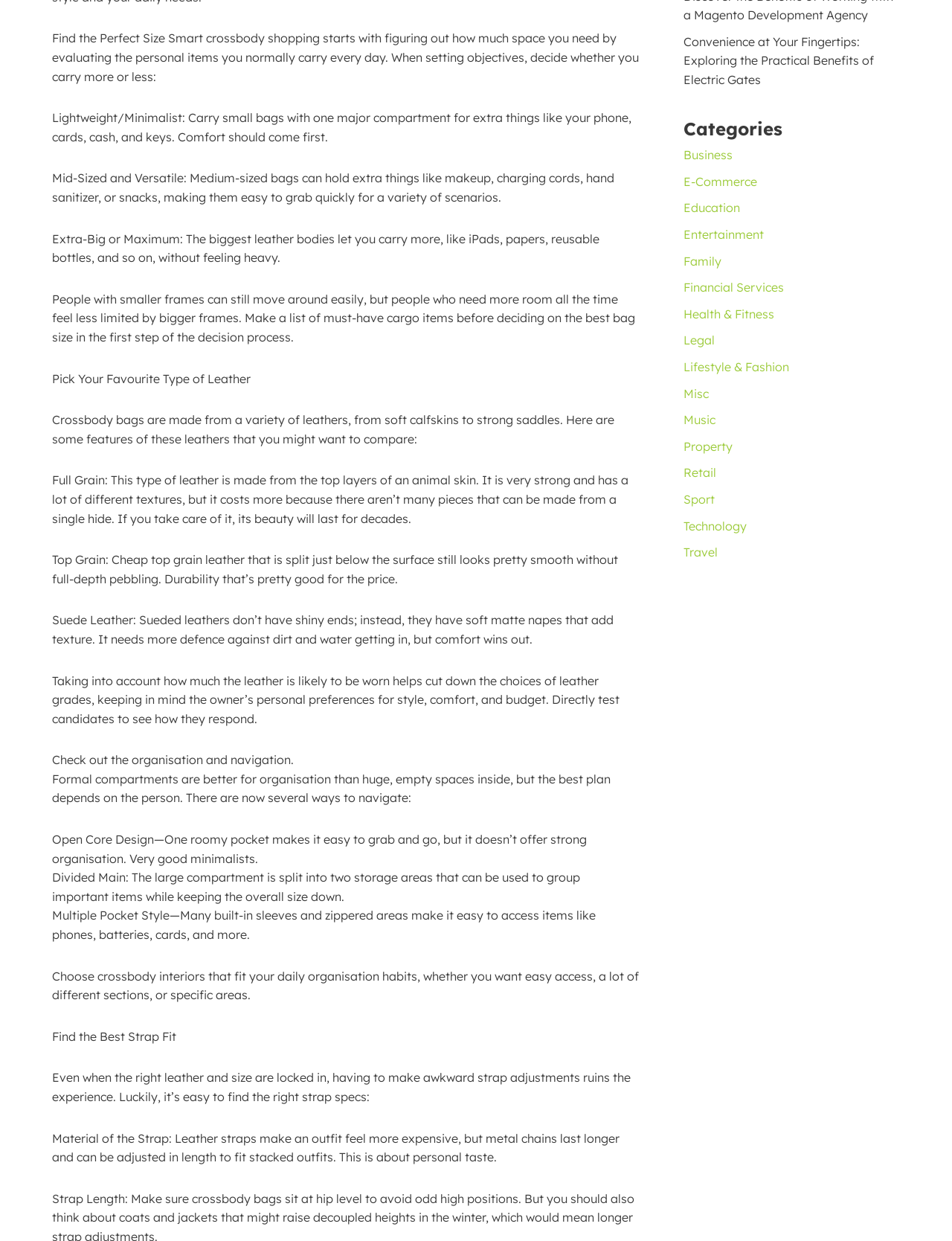Can you find the bounding box coordinates for the UI element given this description: "Health & Fitness"? Provide the coordinates as four float numbers between 0 and 1: [left, top, right, bottom].

[0.718, 0.247, 0.813, 0.259]